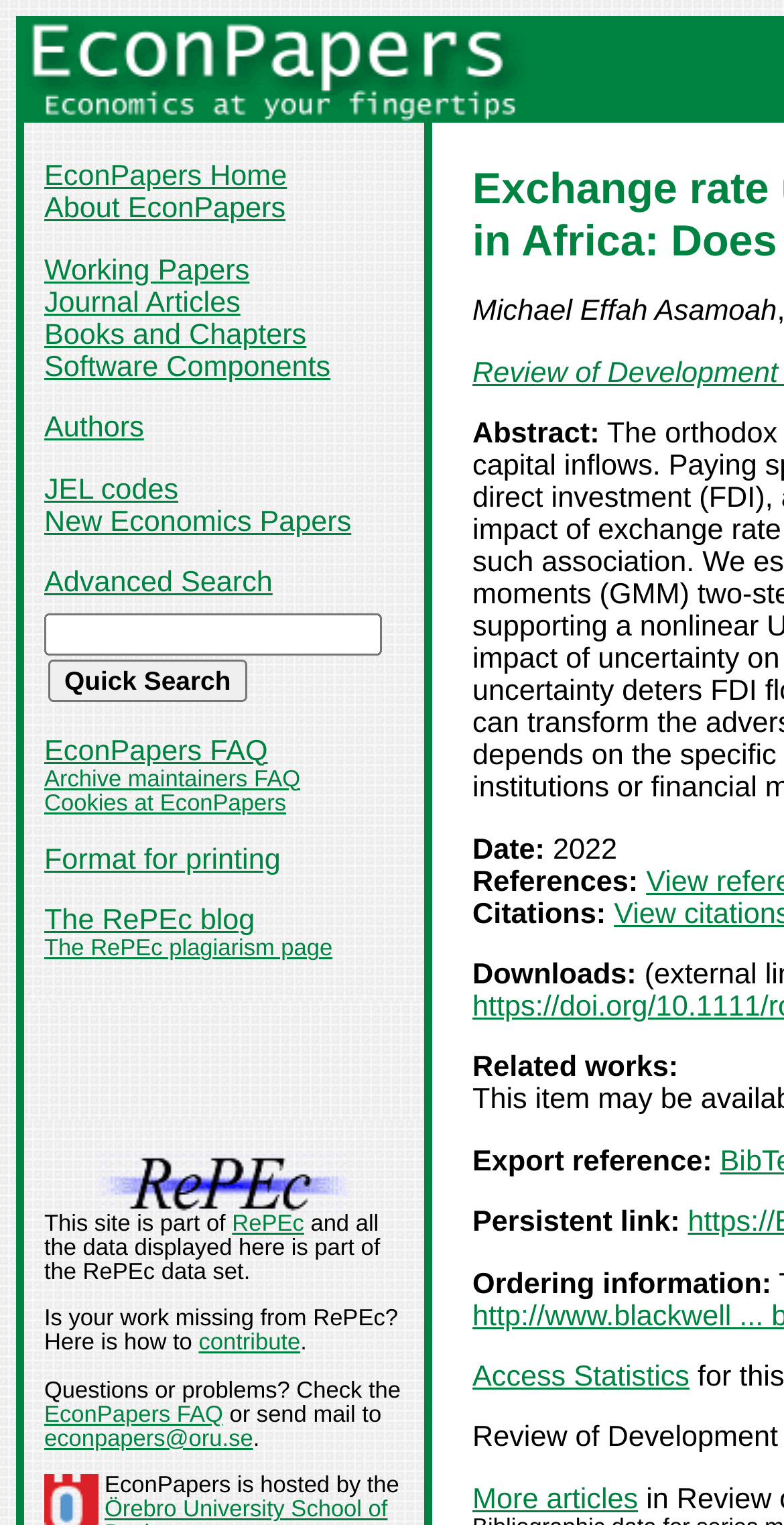Identify and extract the main heading of the webpage.

Exchange rate uncertainty and foreign direct investment in Africa: Does financial development matter?